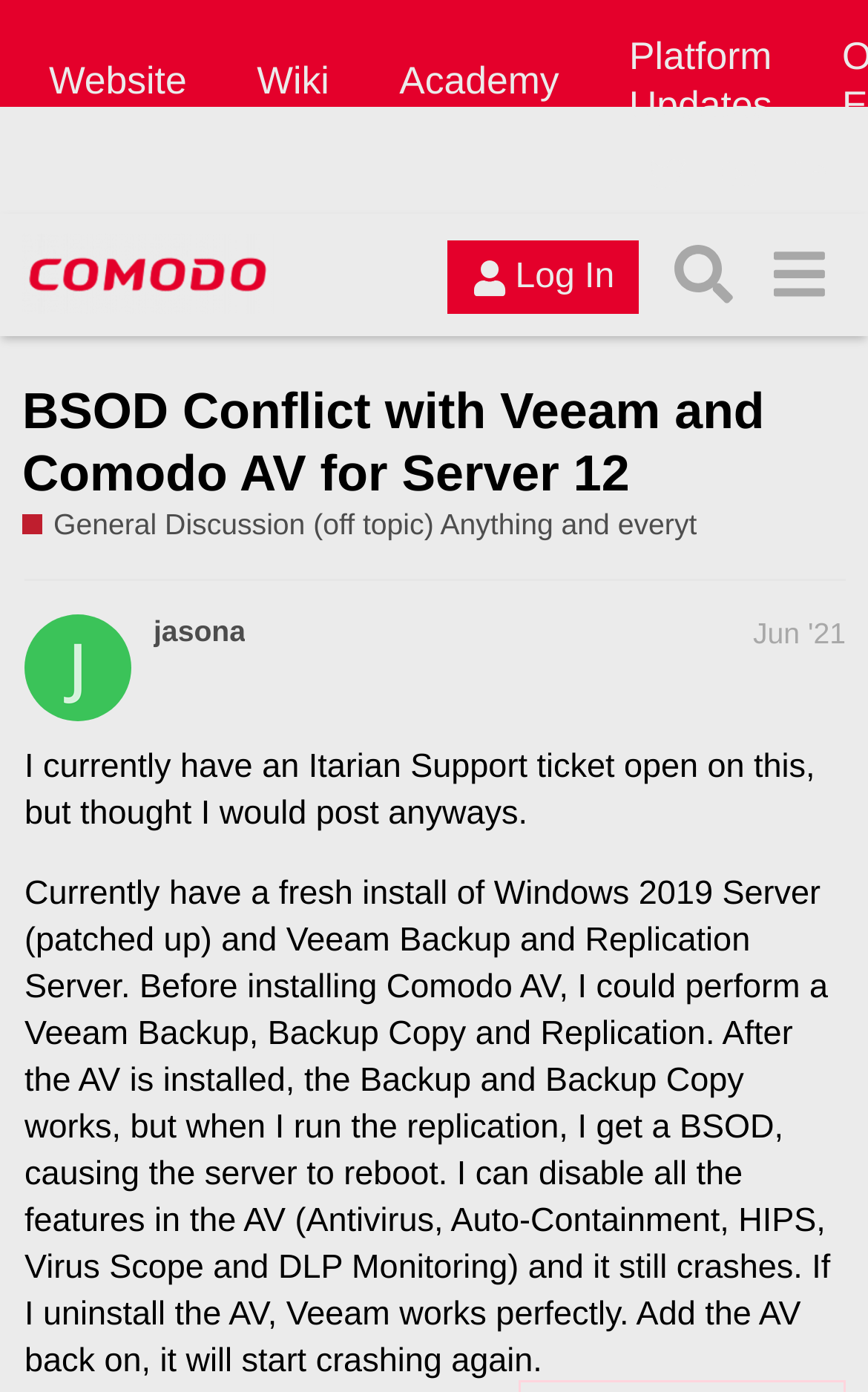Show the bounding box coordinates of the region that should be clicked to follow the instruction: "Click the 'jasona' user profile link."

[0.177, 0.442, 0.283, 0.467]